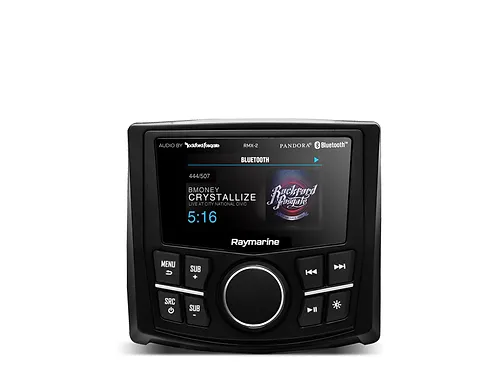Describe all the elements in the image extensively.

The image showcases the Rockford RMX2, a versatile 2 Zone/1 Source media receiver equipped with a 2.7-inch color display. Designed for marine environments, this unit features a user-friendly interface highlighted by its prominent dial and button controls that allow for easy navigation. The display prominently features information such as Bluetooth connectivity, track details, and volume levels, making it ideal for enhancing onboard entertainment. With its robust design and marine certification, the RMX2 offers reliable performance and convenience for boating enthusiasts looking to elevate their audio experience while at sea.